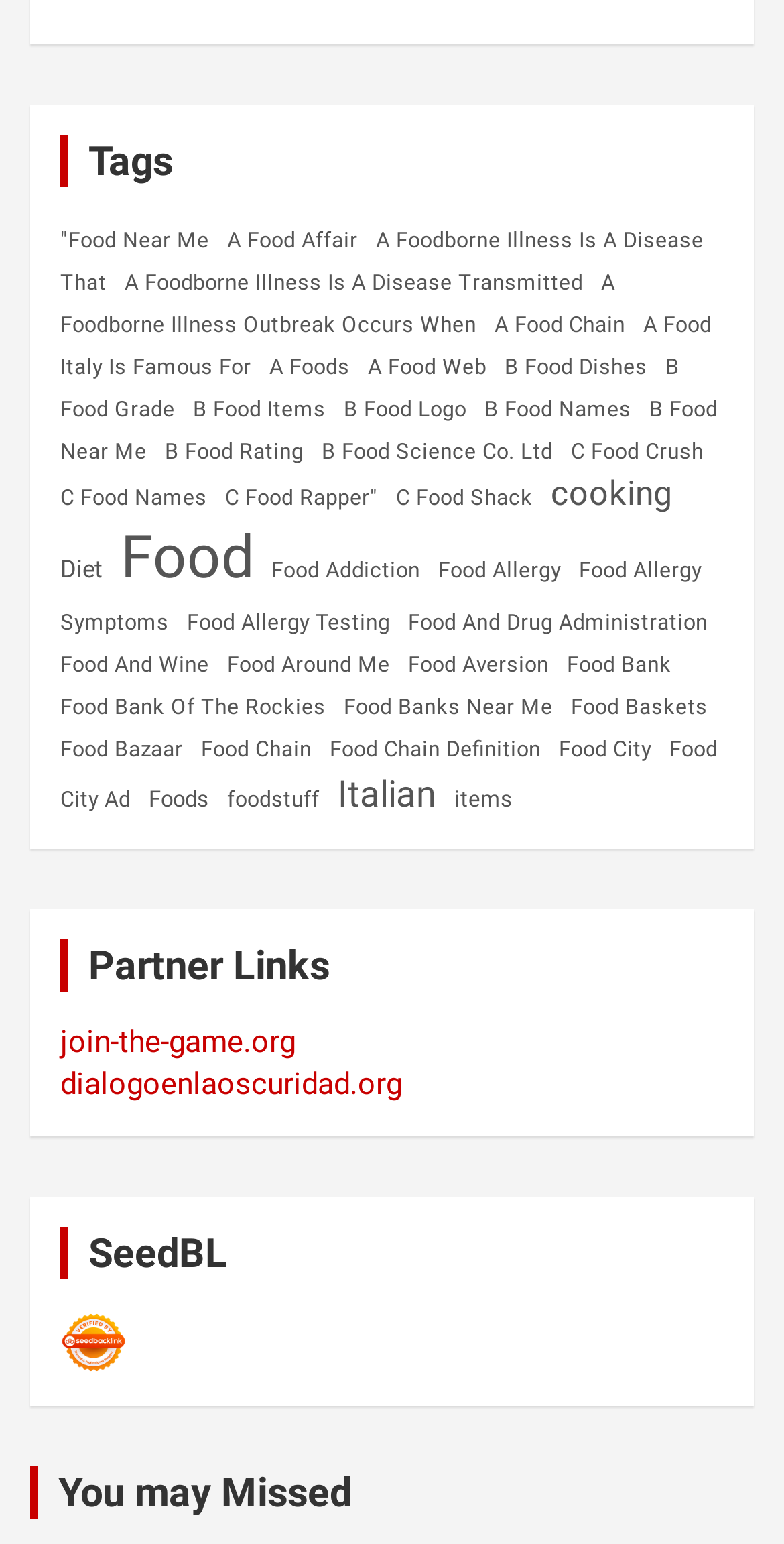Can you find the bounding box coordinates of the area I should click to execute the following instruction: "Visit 'join-the-game.org'"?

[0.077, 0.663, 0.377, 0.687]